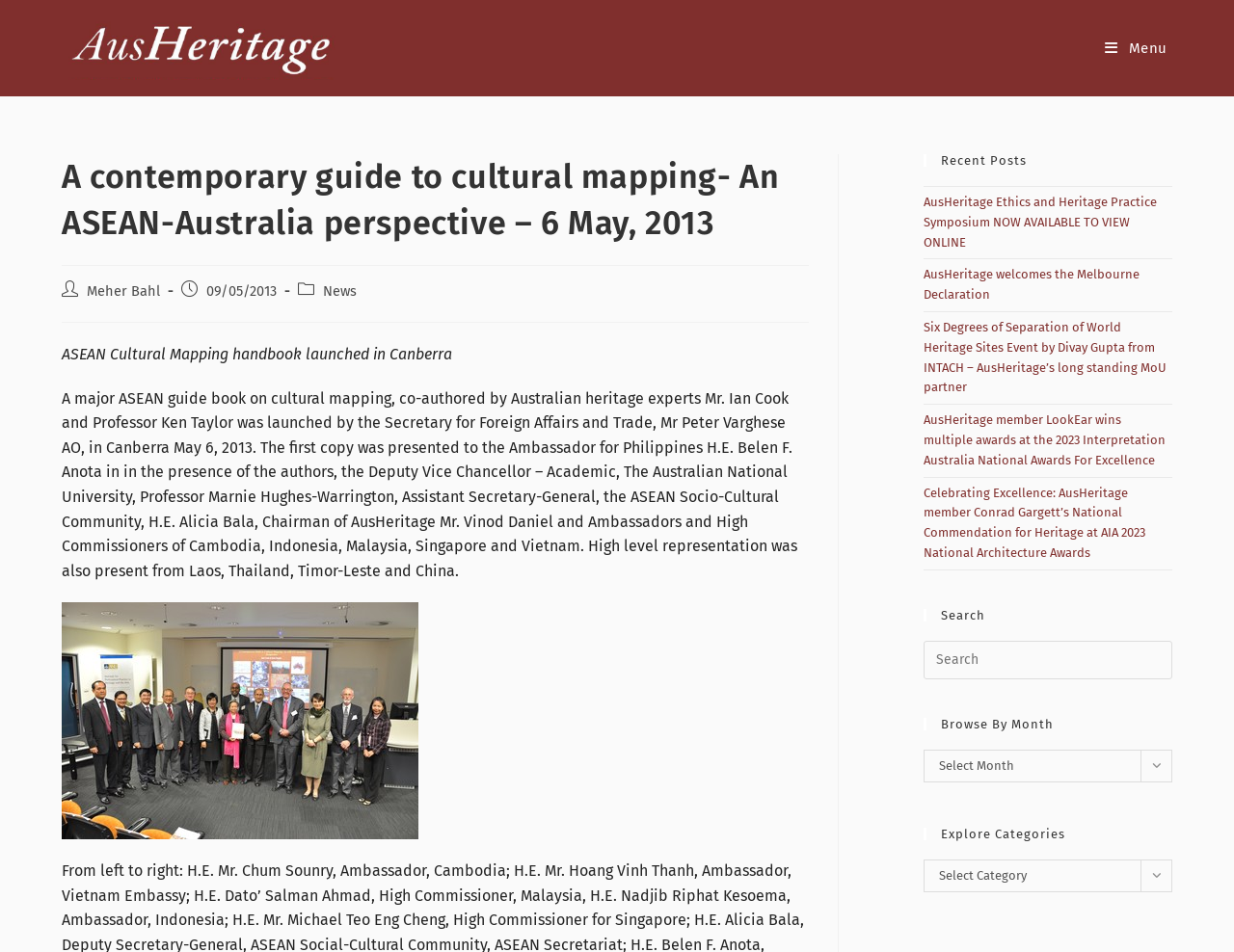Please find the bounding box for the UI element described by: "aria-label="Insert search query" name="s" placeholder="Search"".

[0.748, 0.673, 0.95, 0.713]